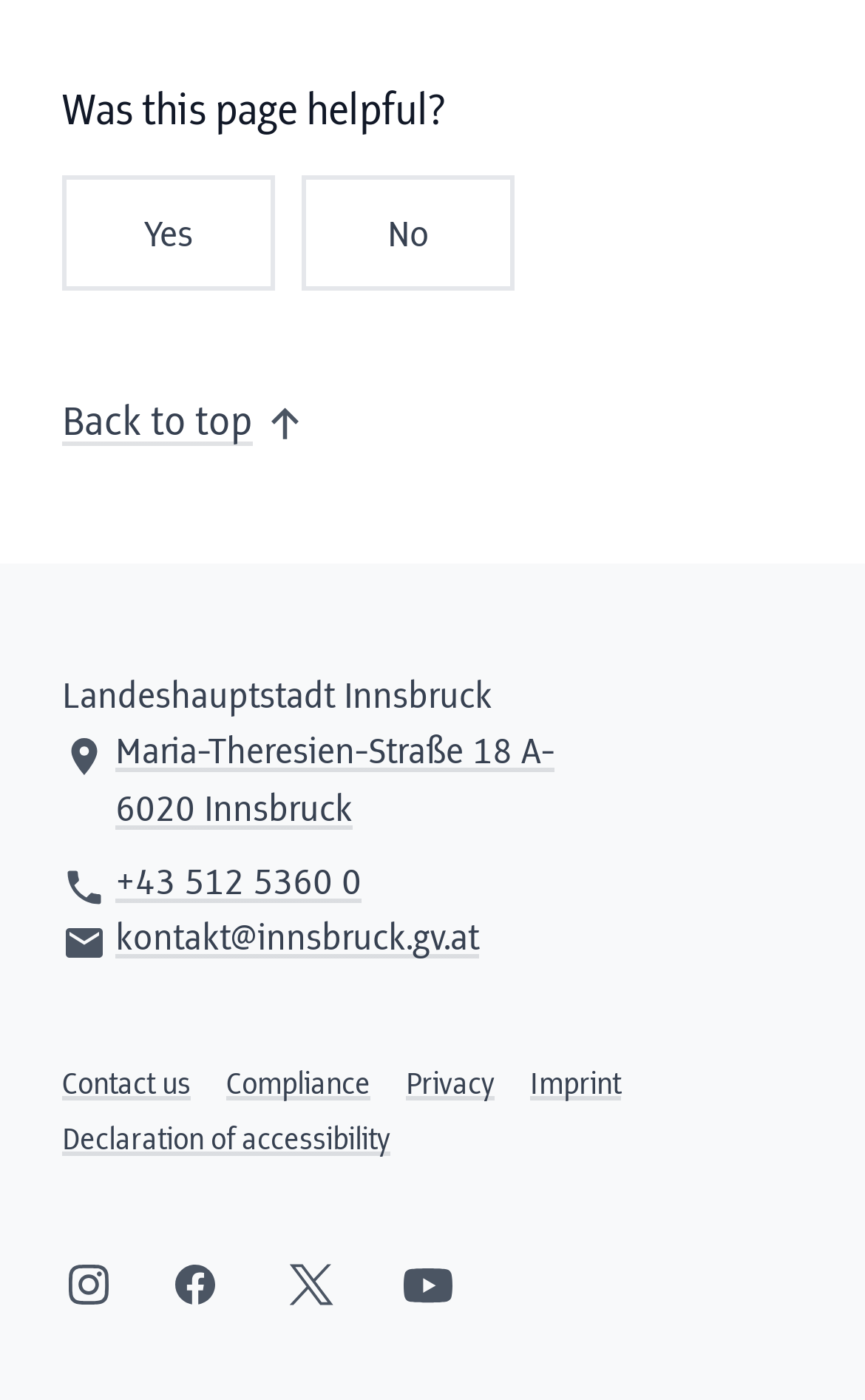Locate the bounding box coordinates of the element that needs to be clicked to carry out the instruction: "Open the Instagram link". The coordinates should be given as four float numbers ranging from 0 to 1, i.e., [left, top, right, bottom].

[0.072, 0.898, 0.133, 0.936]